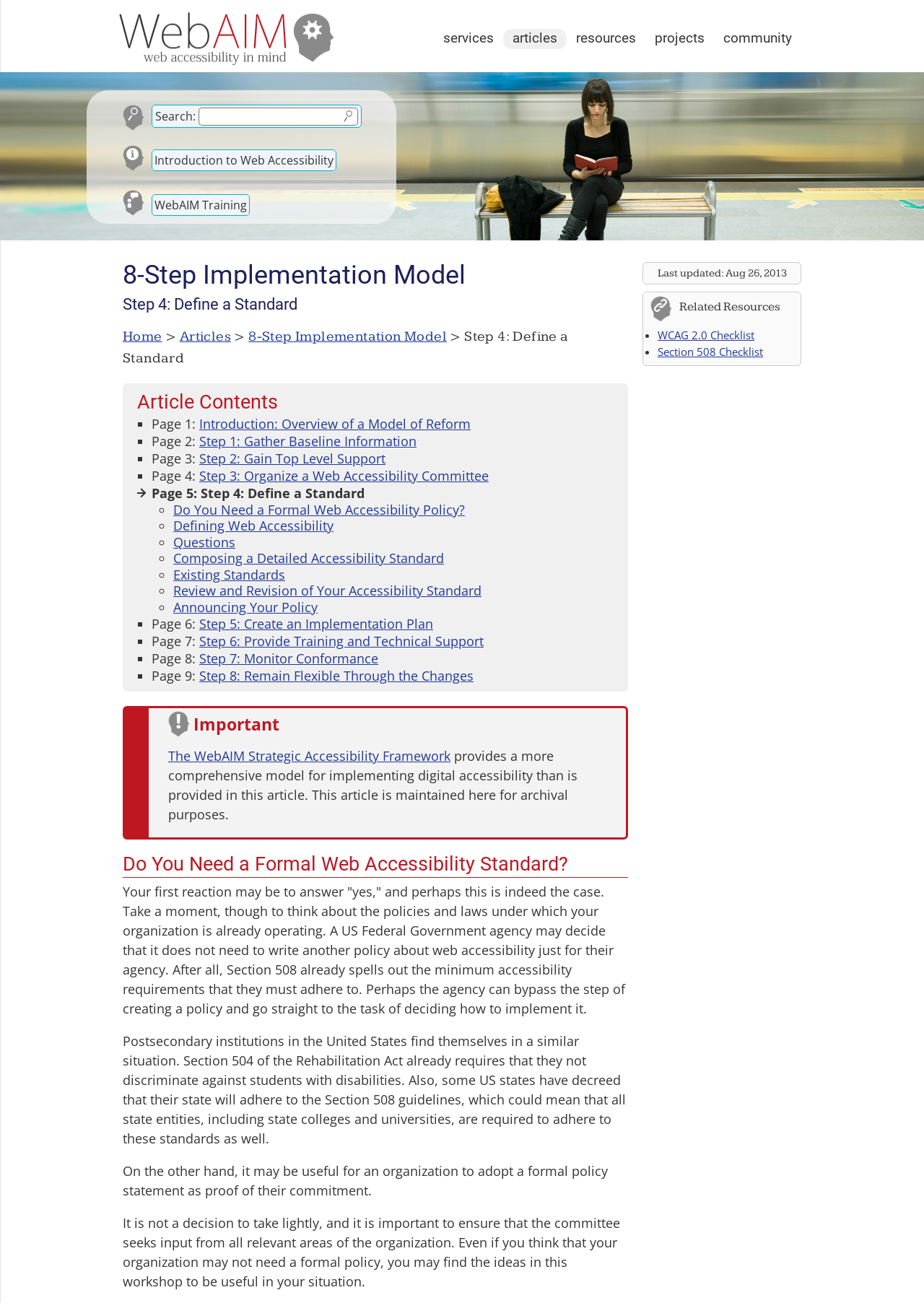Identify the bounding box coordinates for the UI element described as: "info@aldom.com.tr". The coordinates should be provided as four floats between 0 and 1: [left, top, right, bottom].

None